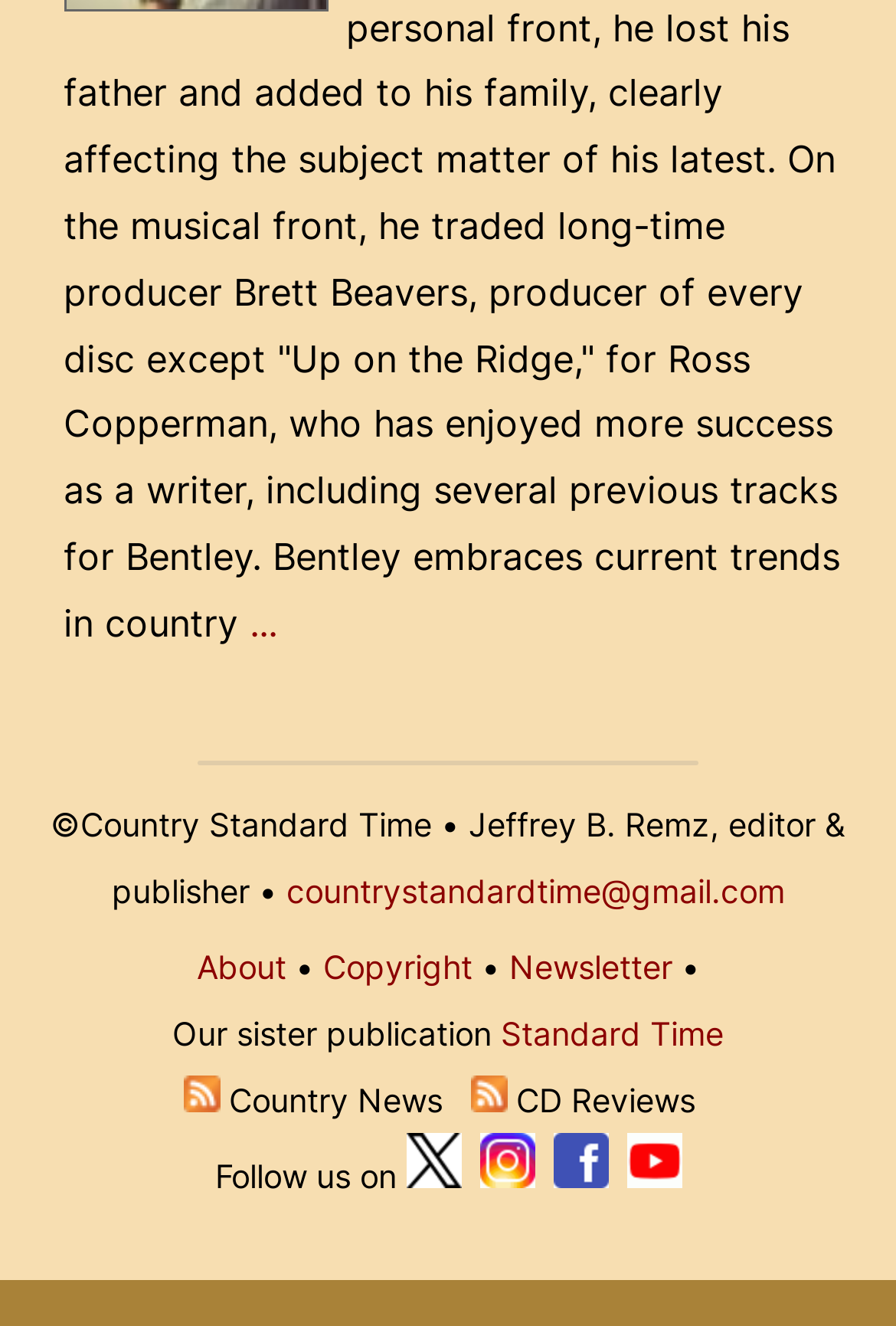Determine the coordinates of the bounding box that should be clicked to complete the instruction: "Check out our sister publication Standard Time". The coordinates should be represented by four float numbers between 0 and 1: [left, top, right, bottom].

[0.559, 0.764, 0.808, 0.793]